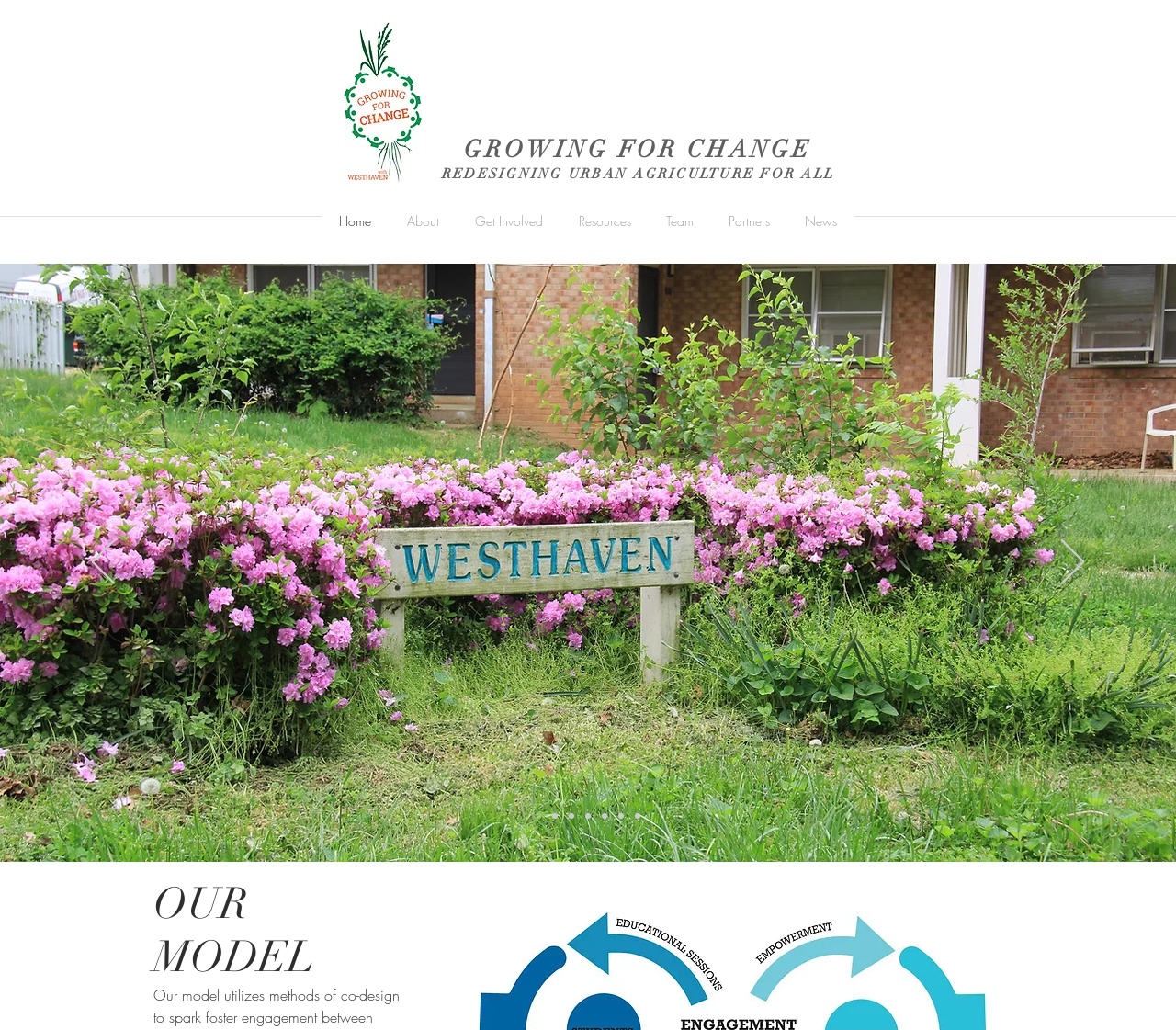How many slides are in the slideshow?
With the help of the image, please provide a detailed response to the question.

I counted the number of link elements under the navigation element with the text 'Slides', which are 'Slide 1', 'Slide 2', ..., 'Slide 7', totaling 7 slides.